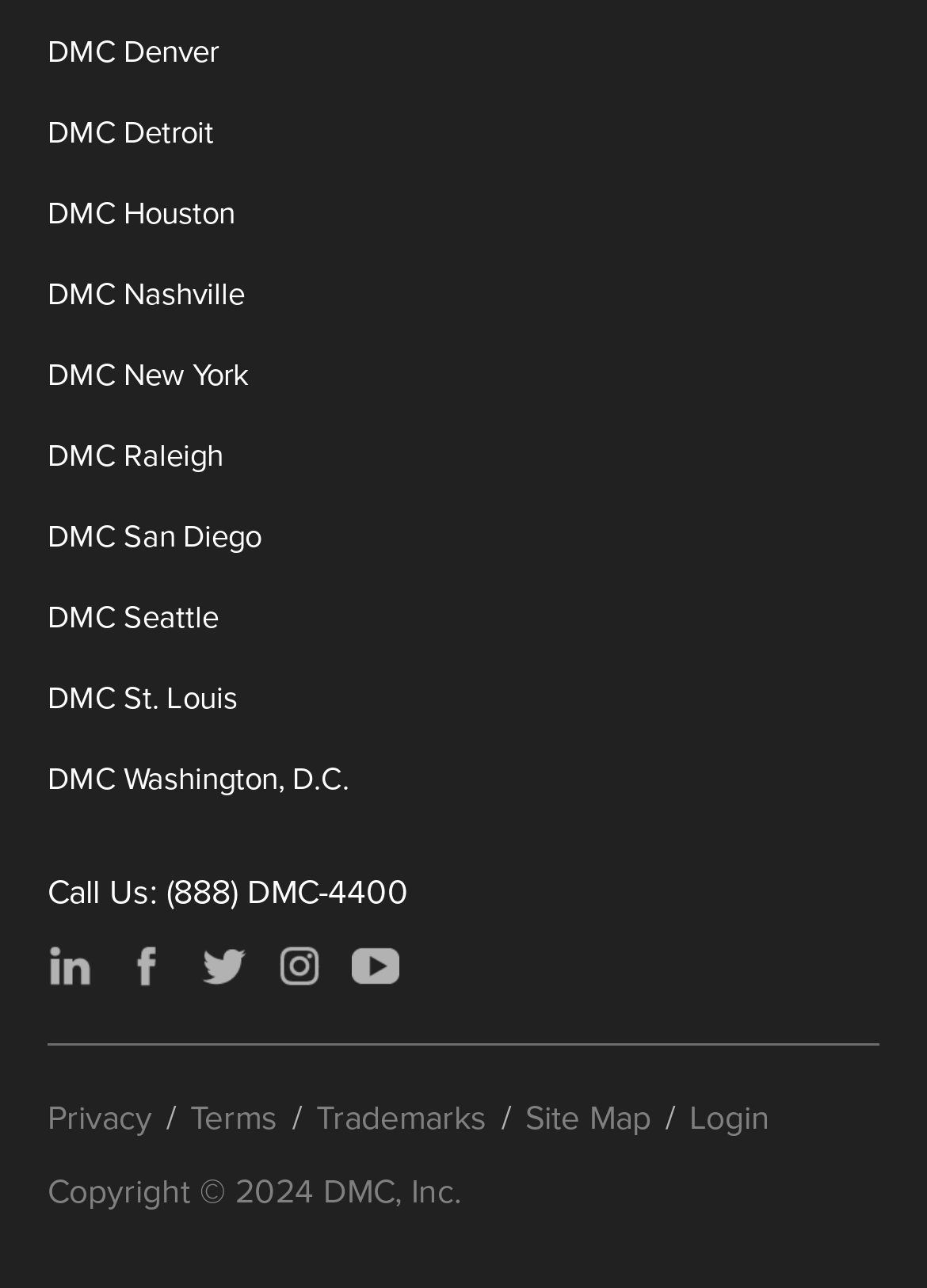Identify the bounding box for the described UI element: "Login".

[0.744, 0.848, 0.831, 0.887]